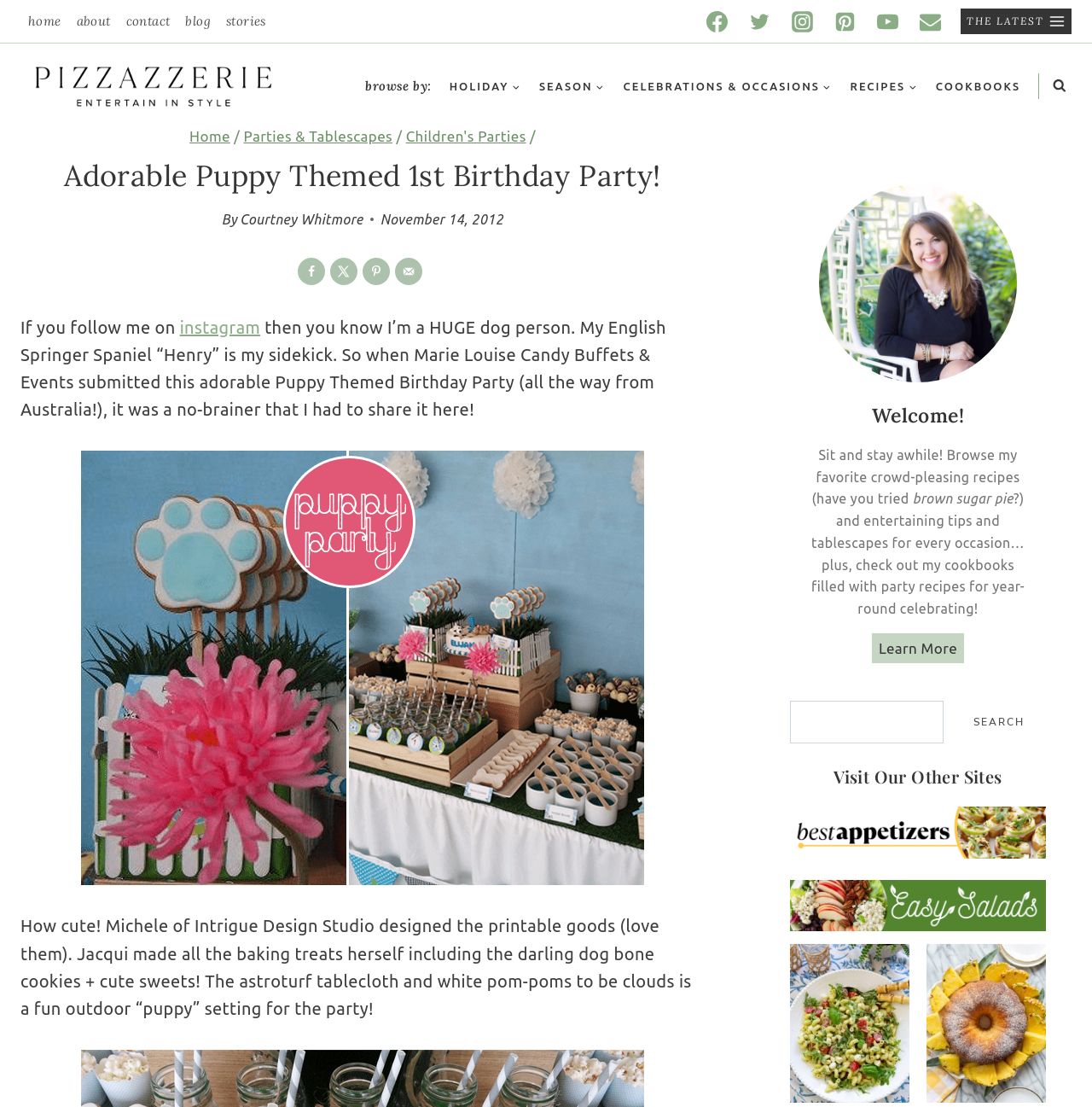What type of treats were made by Jacqui?
Please use the image to provide an in-depth answer to the question.

According to the article, Jacqui made all the baking treats herself, including the darling dog bone cookies and cute sweets, which are likely puppy-themed treats for the party.